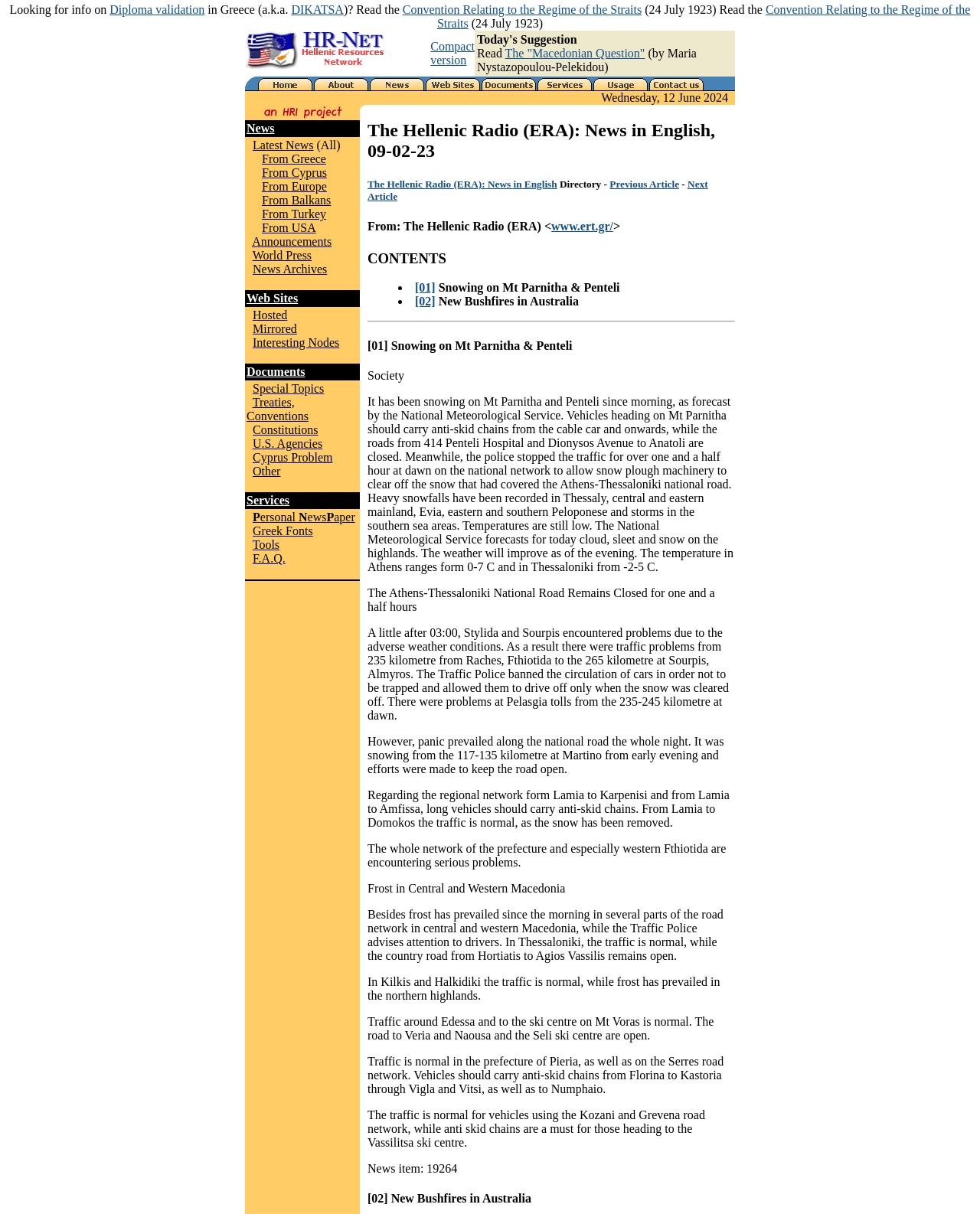Reply to the question below using a single word or brief phrase:
What is the name of the organization?

The Hellenic Radio (ERA)